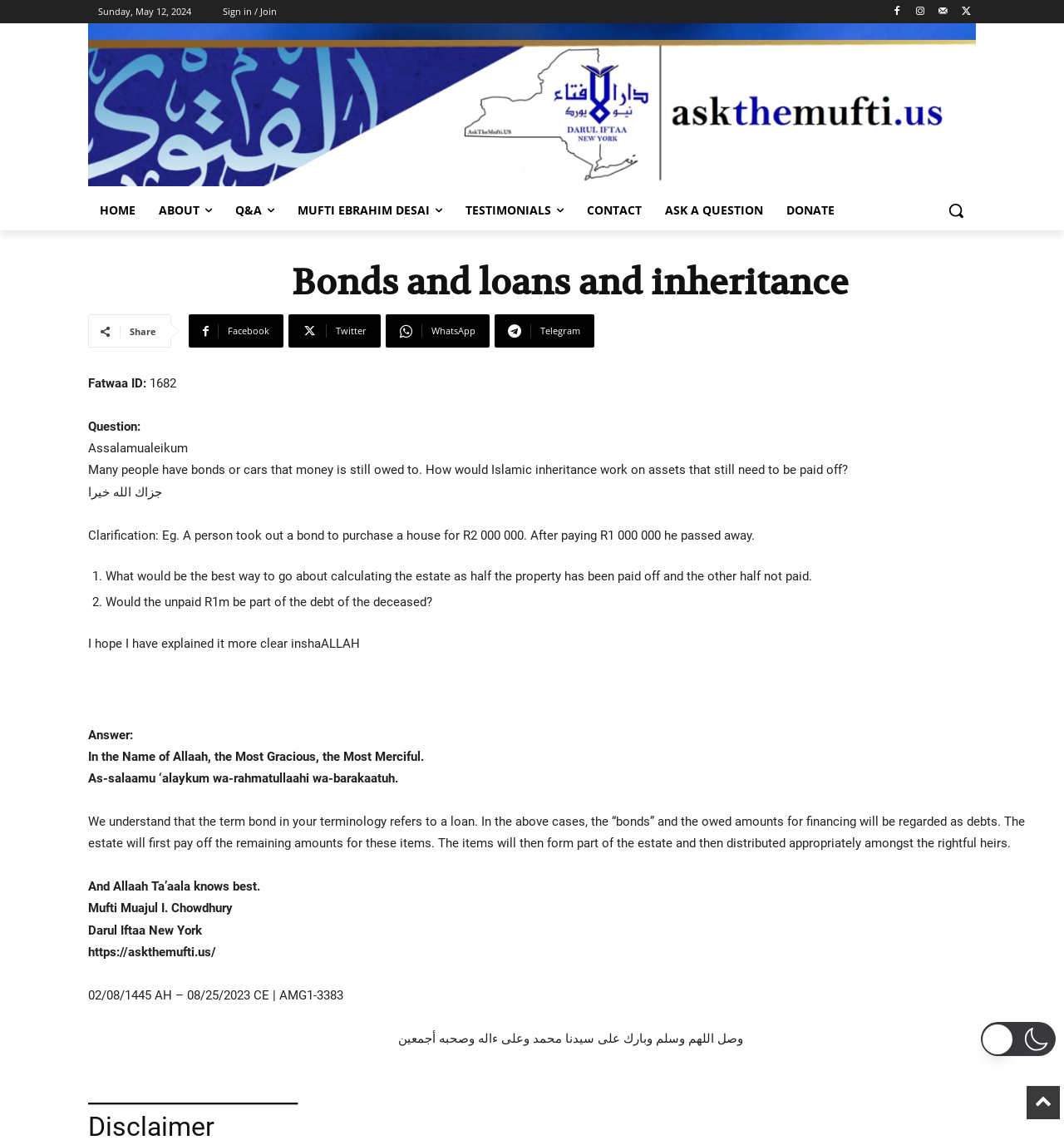Generate a comprehensive description of the webpage content.

This webpage is about Islamic inheritance and finance, specifically discussing bonds and loans. At the top, there is a date "Sunday, May 12, 2024" and a "Sign in / Join" link. To the right of these elements, there are five social media icons. Below these, there is a navigation menu with links to "HOME", "ABOUT", "Q&A", "MUFTI EBRAHIM DESAI", "TESTIMONIALS", "CONTACT", "ASK A QUESTION", and "DONATE". 

On the left side, there is a heading "Bonds and loans and inheritance" followed by a "Share" button and social media links. Below this, there is a question and answer section. The question is about how Islamic inheritance works on assets that still need to be paid off, such as a bond to purchase a house. The answer explains that the estate will first pay off the remaining amounts for these items, and then distribute them amongst the rightful heirs.

The answer is provided by Mufti Muajul I. Chowdhury from Darul Iftaa New York and includes a disclaimer at the bottom. There are also two images at the bottom right corner of the page.